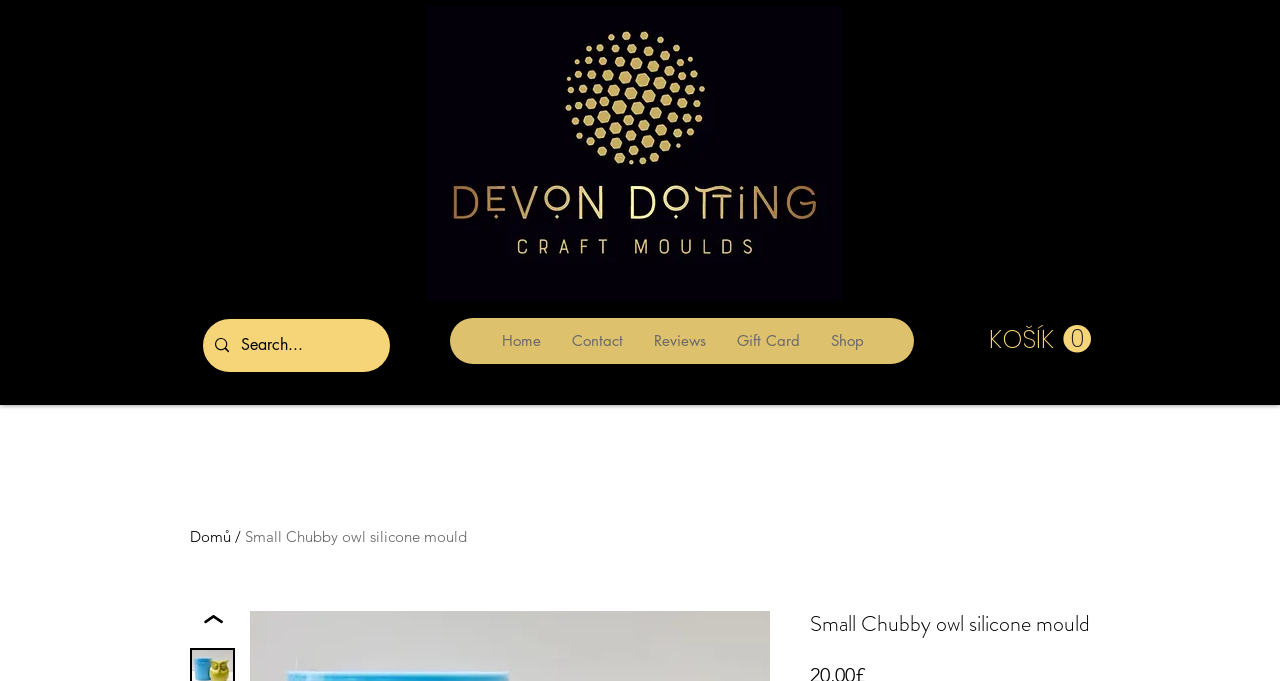Find the bounding box coordinates for the area that must be clicked to perform this action: "View product details".

[0.633, 0.897, 0.852, 0.936]